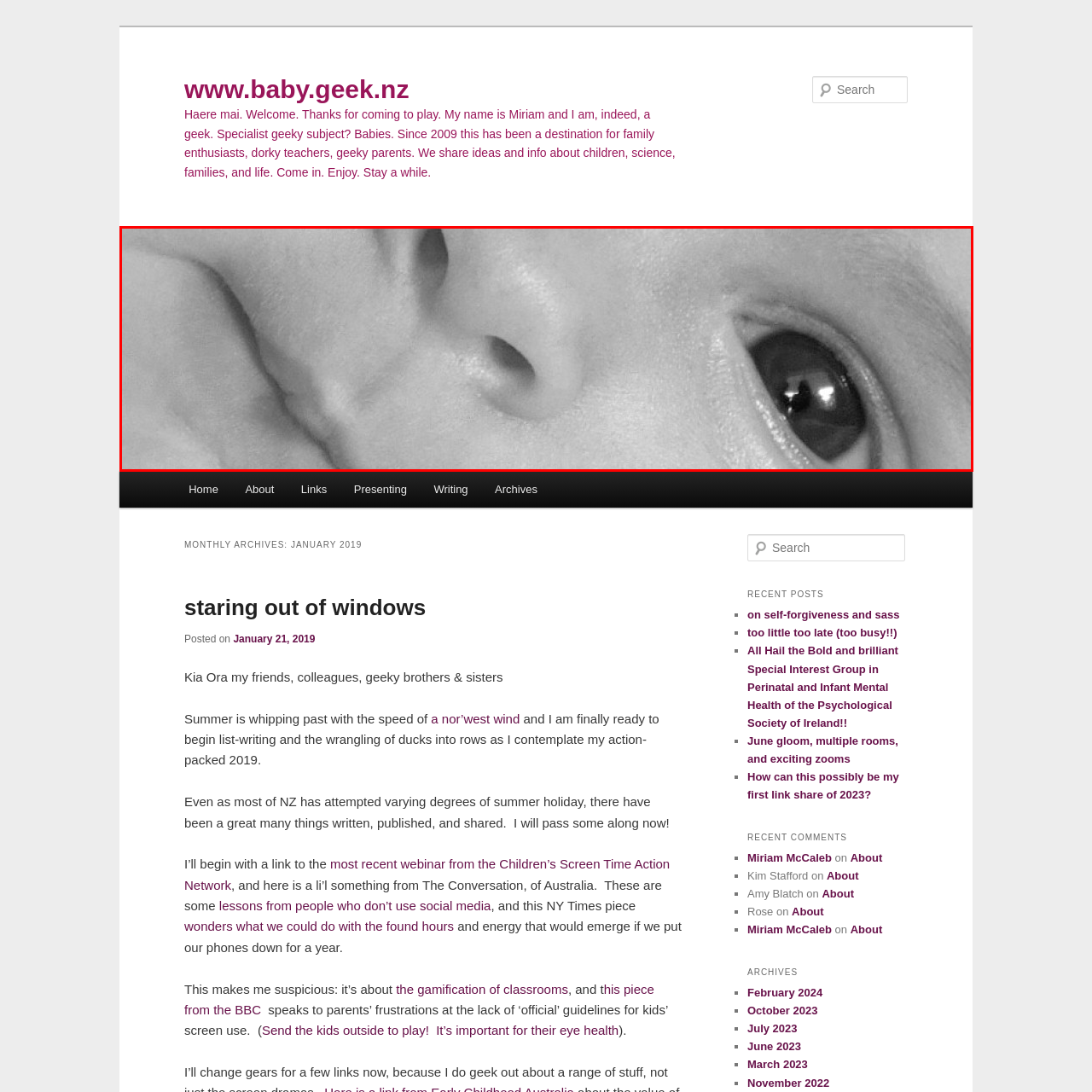Generate a detailed caption for the content inside the red bounding box.

This intimate black-and-white image captures a close-up of a baby's face, focusing on the delicate features that define early childhood. The photograph highlights the softness of the baby's cheek and the playful curve of the mouth, while the large, expressive eye draws attention, glistening with curiosity. The eye's reflection subtly reveals a hint of the surrounding environment, adding a layer of context to this serene moment. The smooth texture of the skin complements the overall tenderness of the composition, evoking feelings of warmth and innocence that characterize the early stages of life.